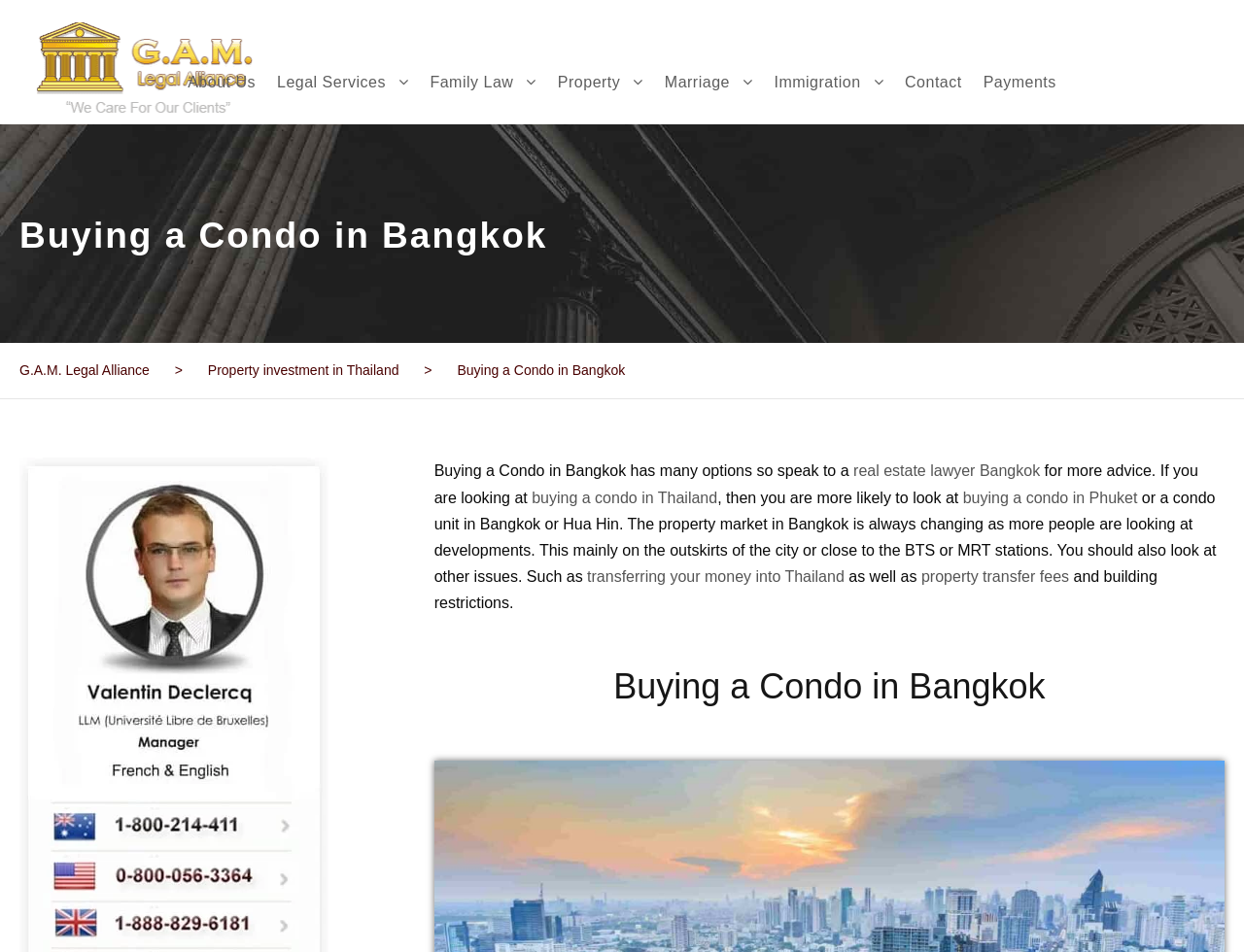Determine the bounding box for the UI element as described: "Property". The coordinates should be represented as four float numbers between 0 and 1, formatted as [left, top, right, bottom].

[0.448, 0.072, 0.517, 0.131]